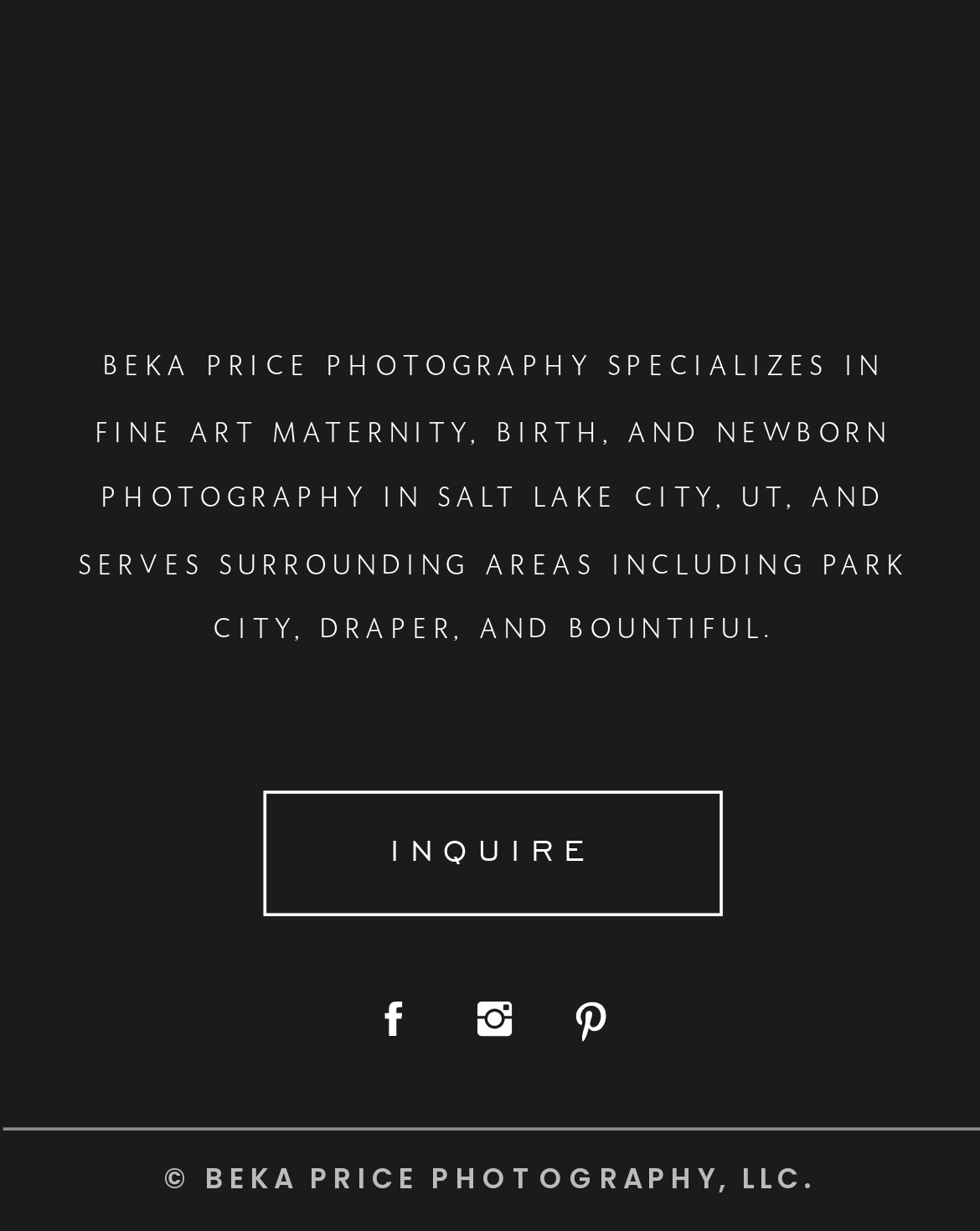Provide a short answer using a single word or phrase for the following question: 
What type of photography does this website specialize in?

Maternity, birth, and newborn photography